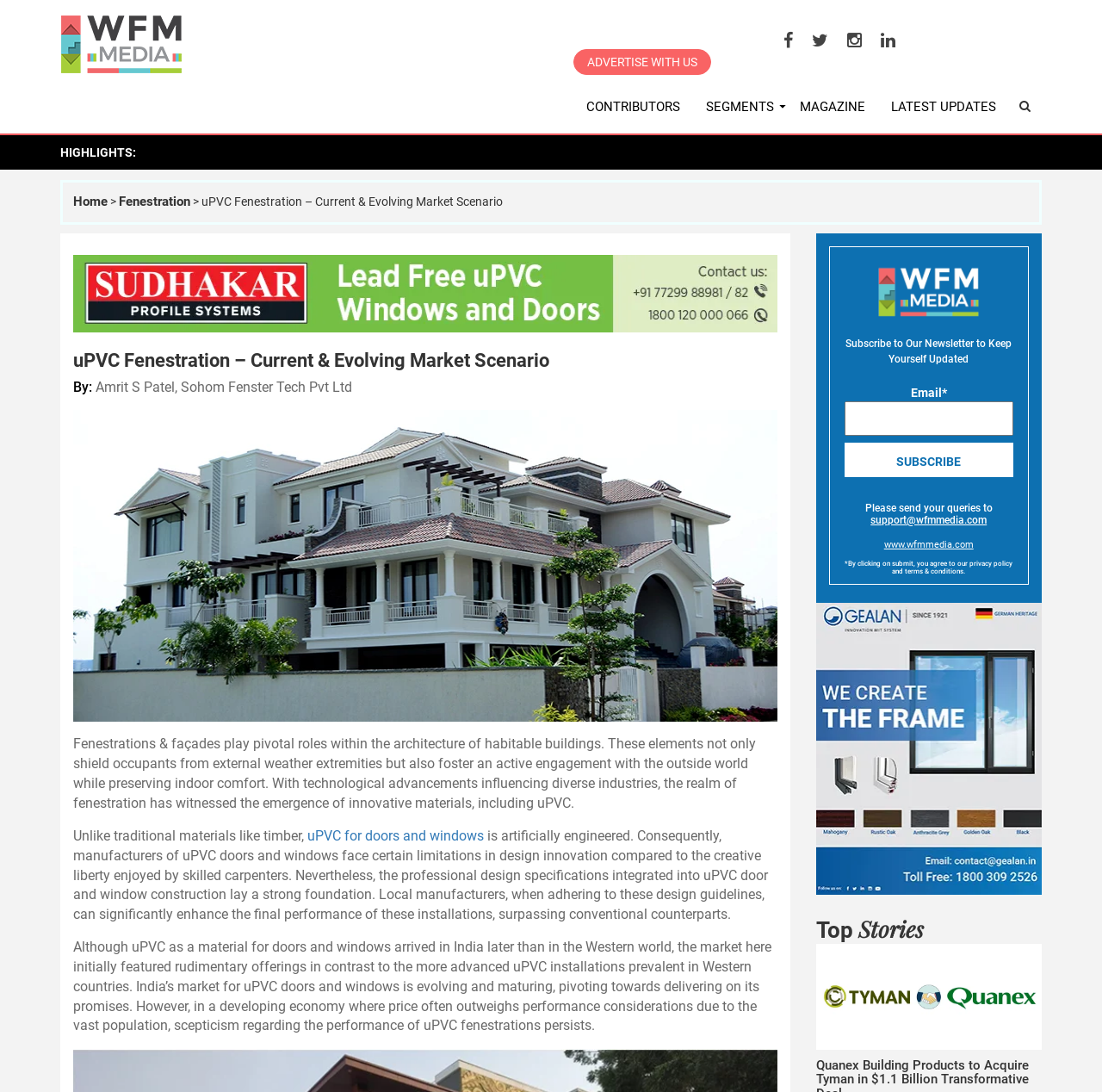Utilize the details in the image to give a detailed response to the question: Who is the author of the current article?

The author of the current article can be found by looking at the text 'By: Amrit S Patel, Sohom Fenster Tech Pvt Ltd' which is located below the heading of the article.